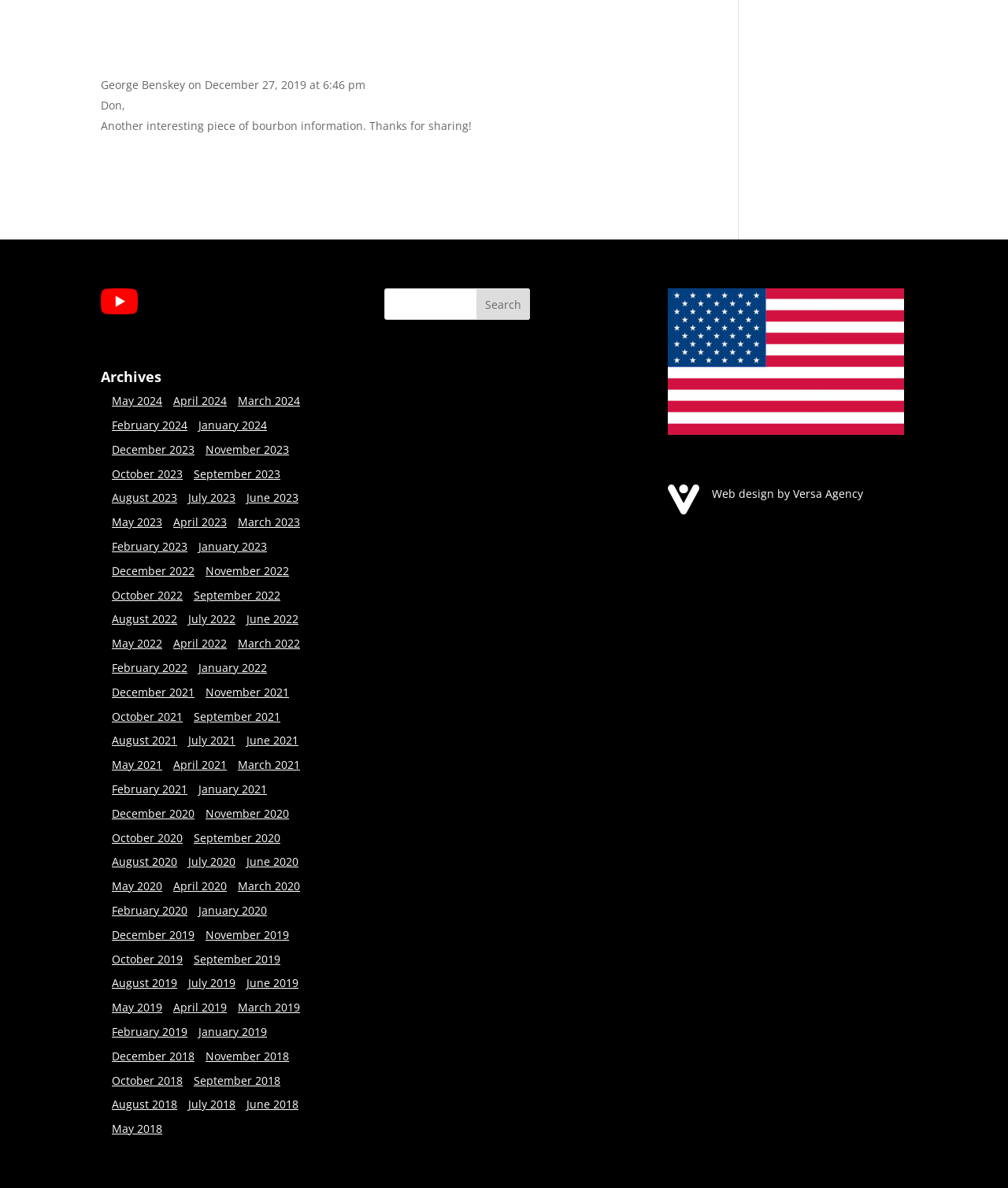Pinpoint the bounding box coordinates of the element you need to click to execute the following instruction: "Click on the 'May 2024' link". The bounding box should be represented by four float numbers between 0 and 1, in the format [left, top, right, bottom].

[0.111, 0.331, 0.161, 0.344]